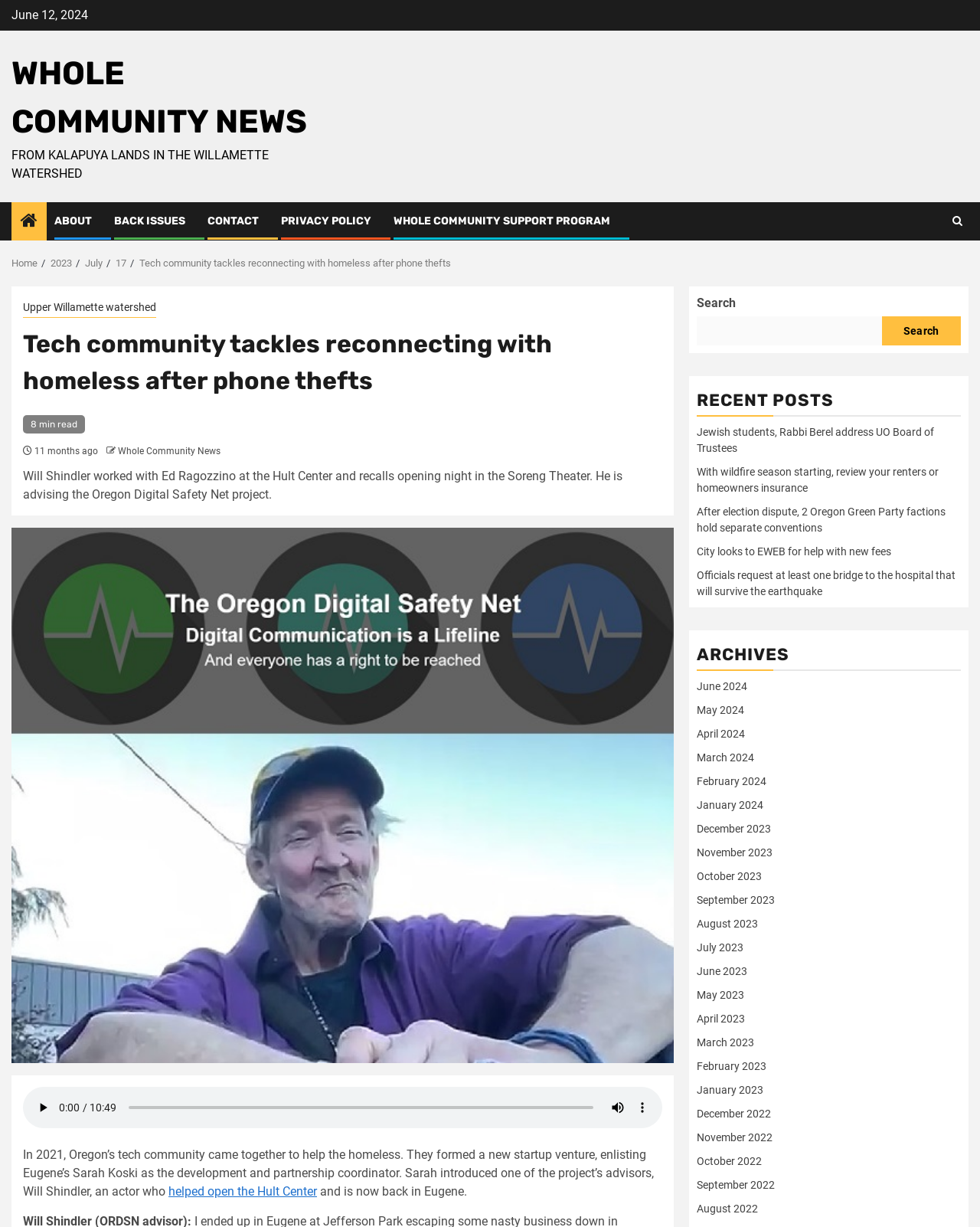Locate the bounding box of the UI element with the following description: "title="Search"".

[0.967, 0.169, 0.987, 0.192]